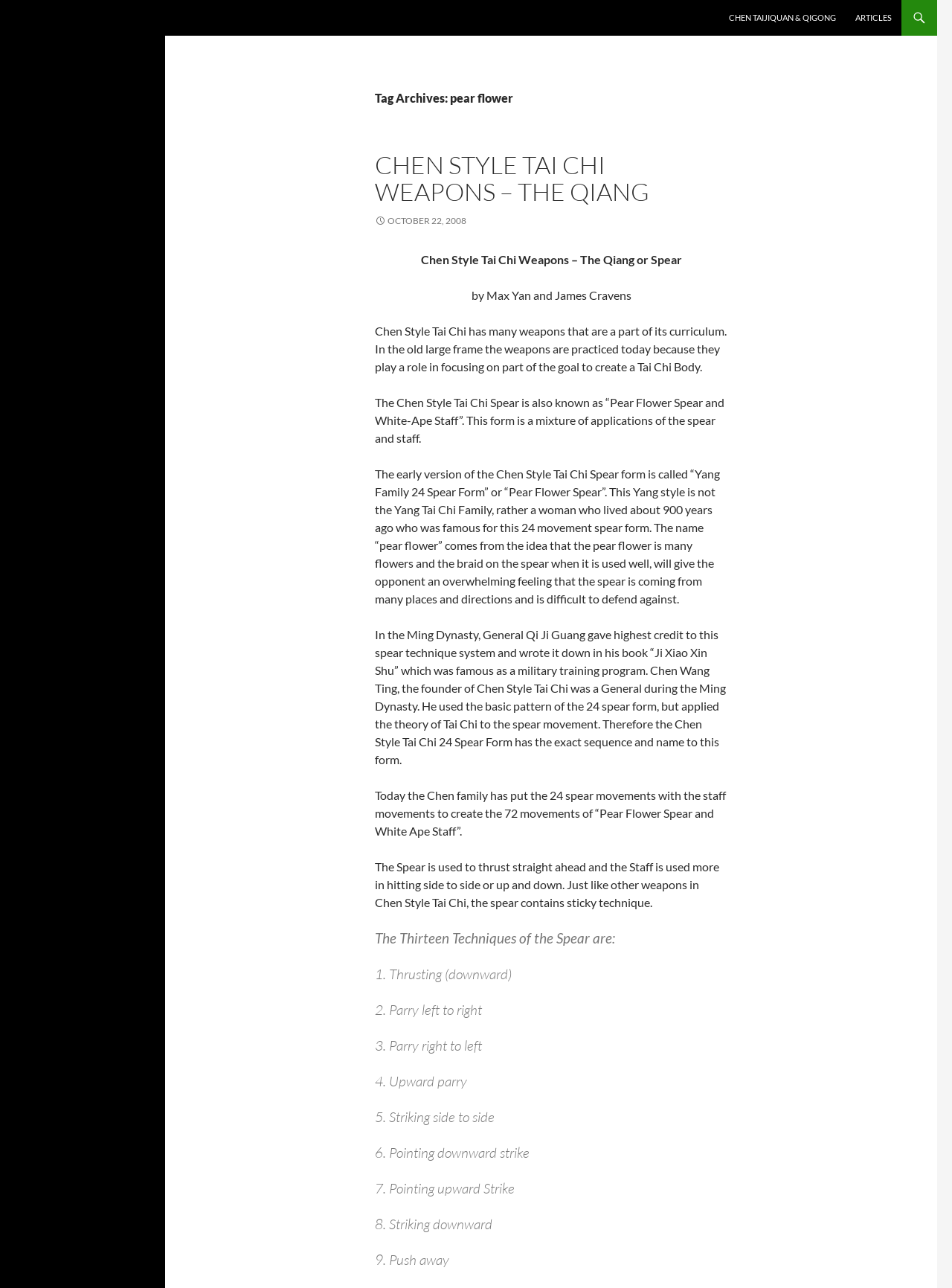How many movements are in the 'Pear Flower Spear and White Ape Staff' form?
Using the information from the image, give a concise answer in one word or a short phrase.

72